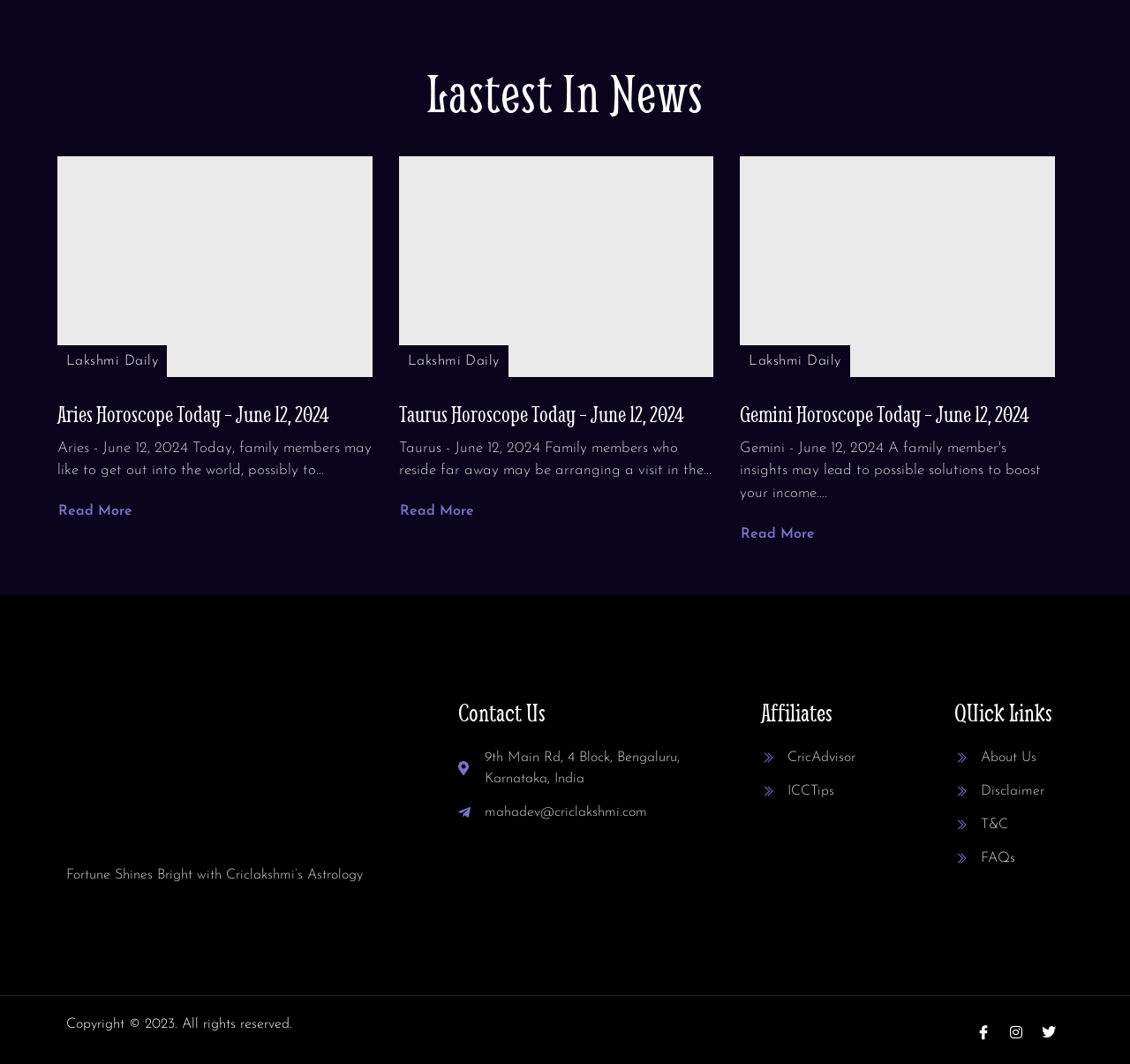Identify the bounding box coordinates of the clickable region to carry out the given instruction: "Read Gemini Horoscope Today".

[0.655, 0.147, 0.934, 0.355]